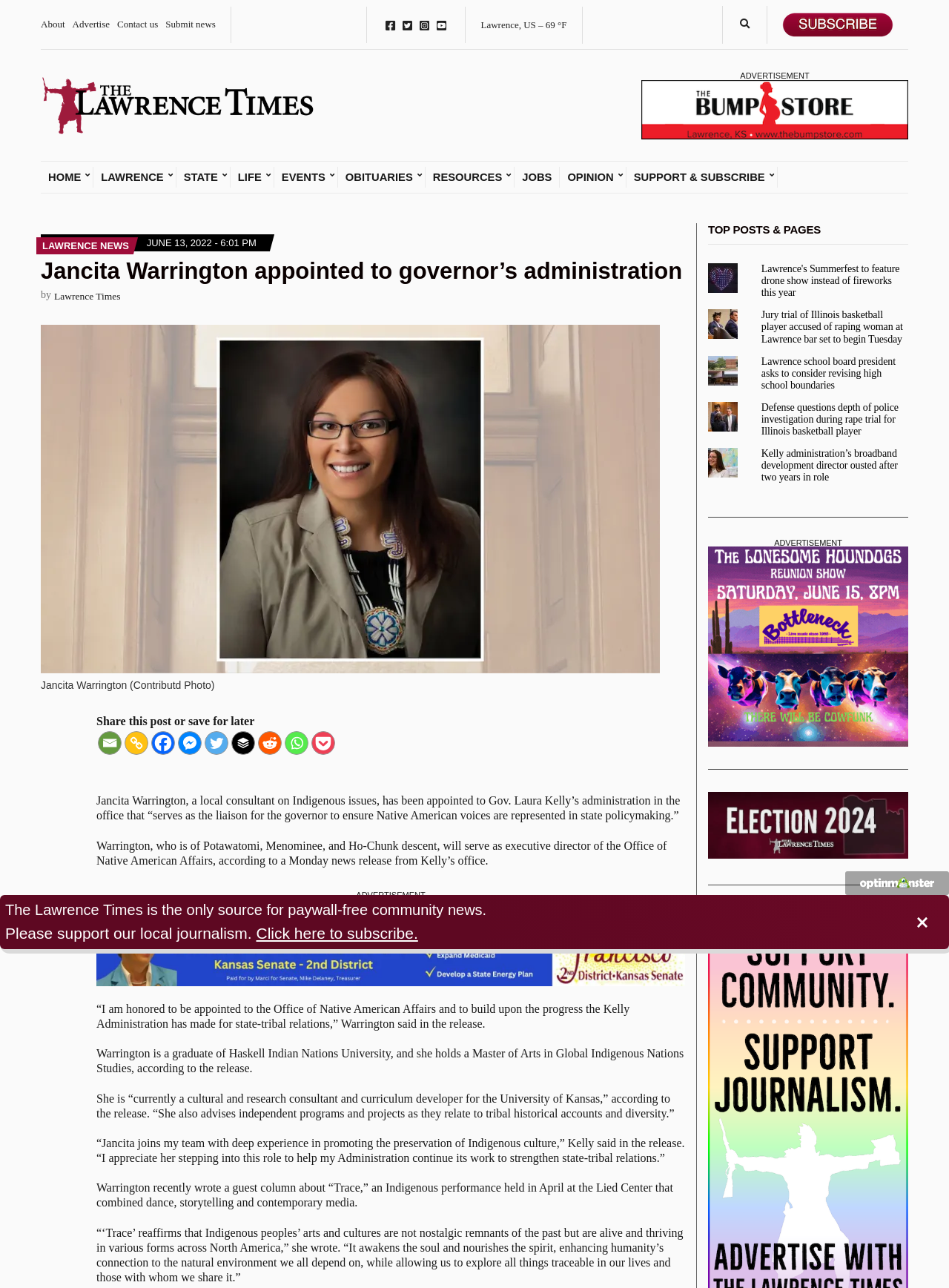Offer a meticulous caption that includes all visible features of the webpage.

This webpage is an article from The Lawrence Times, a local news website. At the top, there are several links to different sections of the website, including "About", "Advertise", "Contact us", and "Submit news". Below these links, there are social media icons for Facebook, Twitter, Instagram, and YouTube. 

To the right of these links, there is a search bar with an expandable search form. Below the search bar, there is a header with the title "The Lawrence Times" and an image of the website's logo.

The main content of the webpage is an article about Jancita Warrington, a local consultant on Indigenous issues, who has been appointed to Gov. Laura Kelly's administration. The article includes a photo of Warrington and several paragraphs of text describing her background and the role she will be taking on.

Below the article, there are several links to share the post on social media or via email. There are also several advertisements and a section titled "TOP POSTS & PAGES" with links to other popular articles on the website.

On the right side of the webpage, there is a sidebar with several links to other articles and a section titled "ADVERTISEMENT". At the very bottom of the webpage, there is a button to scroll to the top and a powered by OptinMonster image.